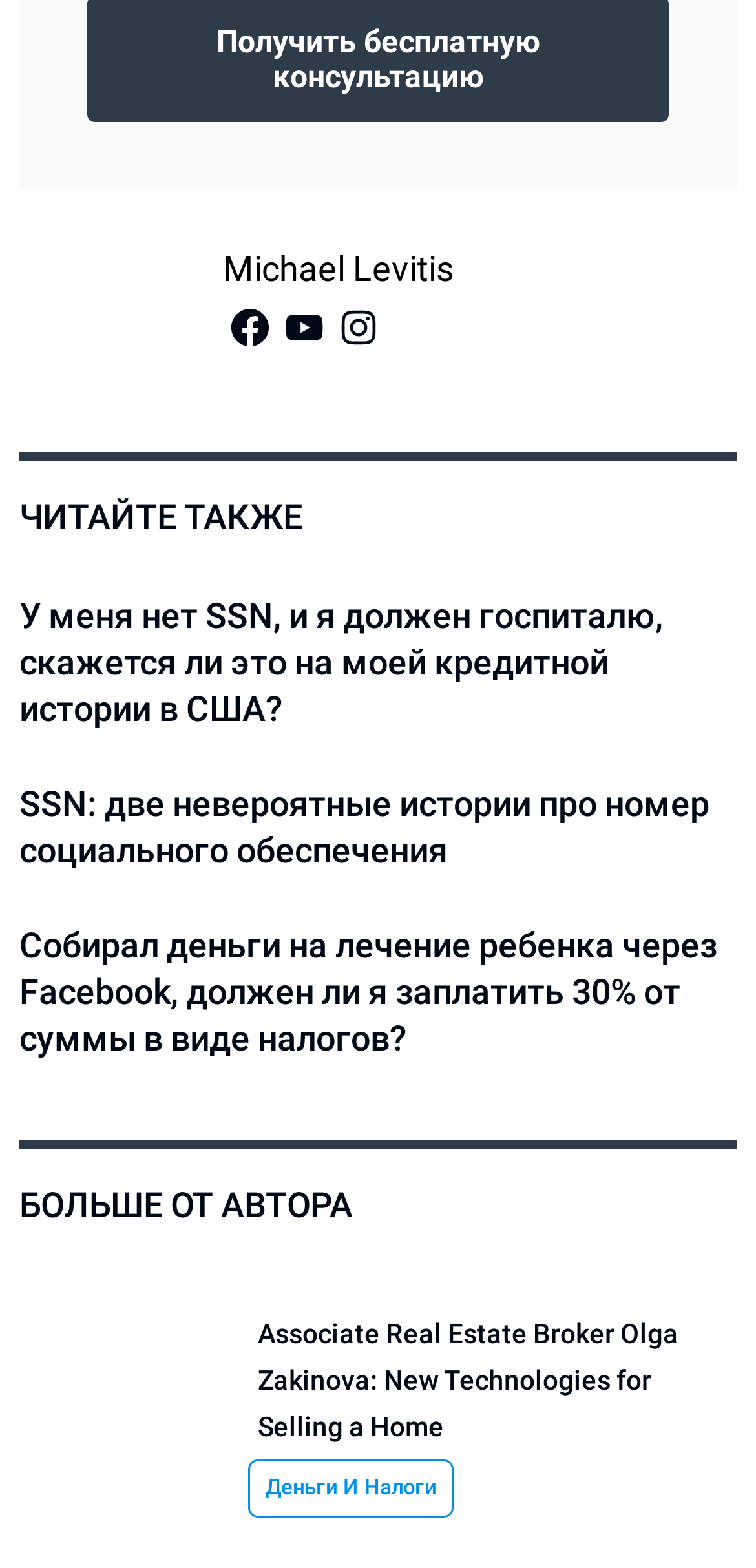Determine the bounding box coordinates of the clickable region to execute the instruction: "Read the article about selling a home". The coordinates should be four float numbers between 0 and 1, denoted as [left, top, right, bottom].

[0.341, 0.84, 0.897, 0.92]